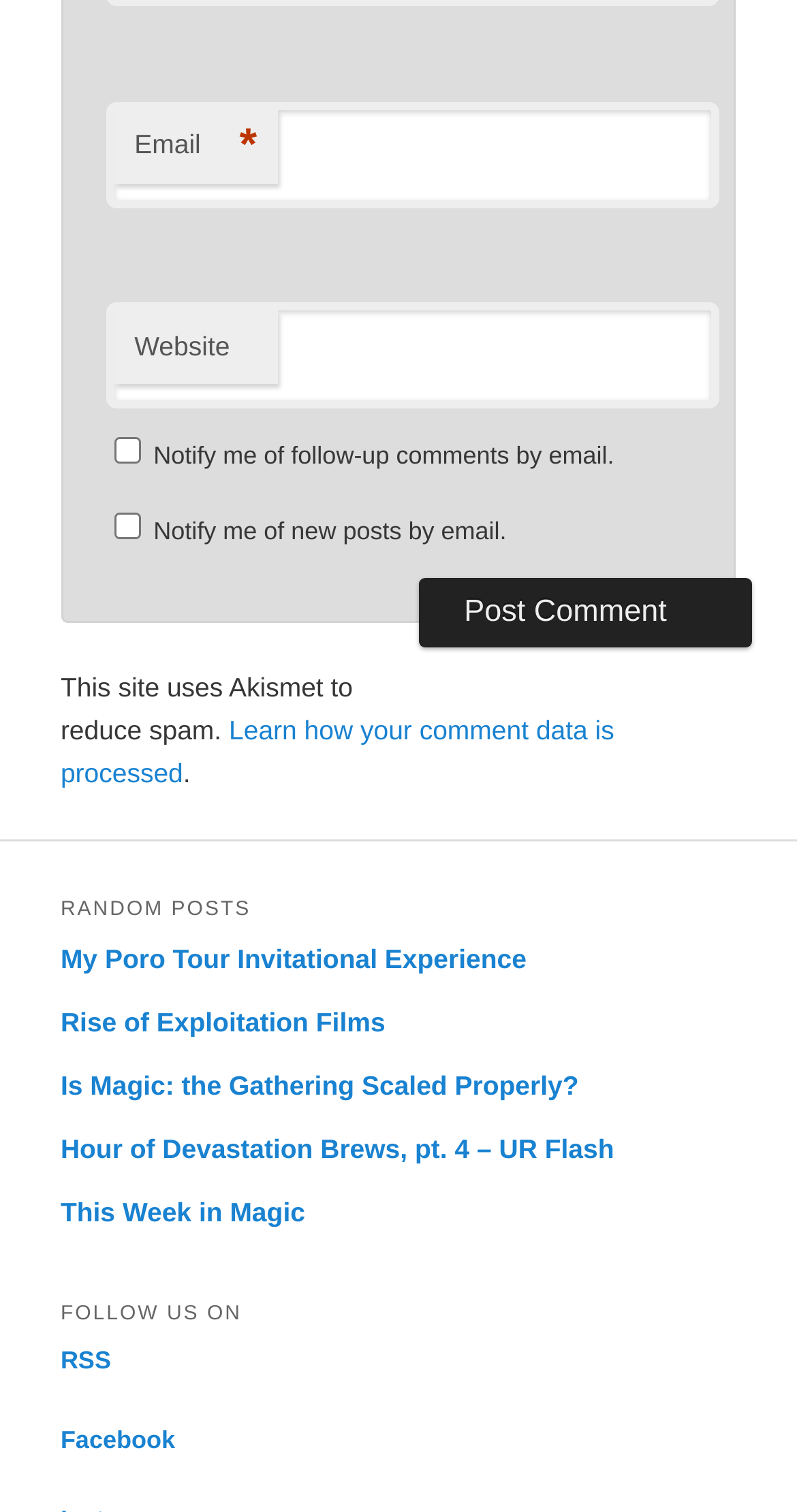Refer to the image and provide an in-depth answer to the question:
How many checkboxes are there?

There are two checkboxes on the webpage, one for 'Notify me of follow-up comments by email.' and another for 'Notify me of new posts by email.' which are indicated by the checkbox elements with bounding box coordinates [0.143, 0.289, 0.176, 0.307] and [0.143, 0.338, 0.176, 0.356] respectively.